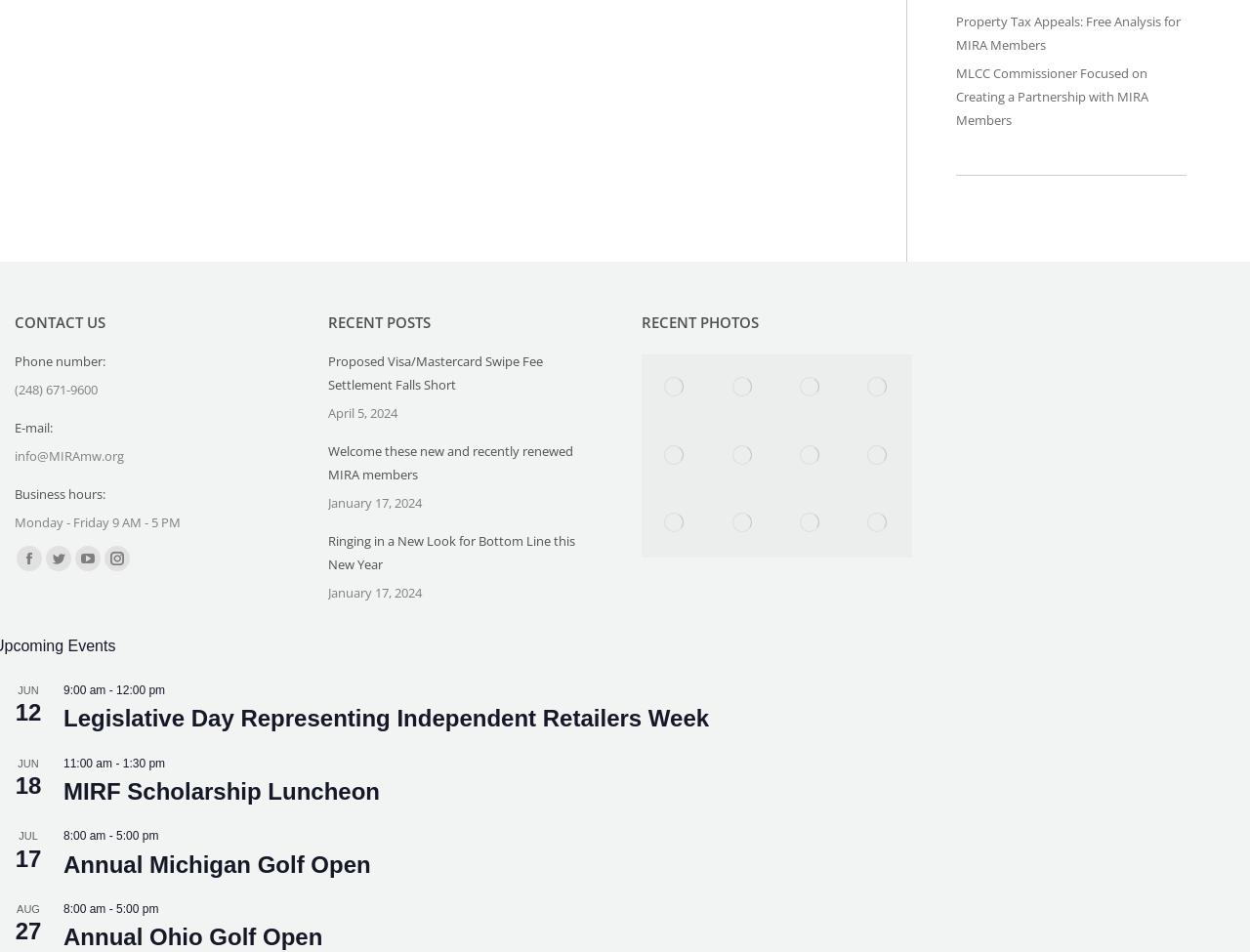What is the social media platform represented by the icon ''?
Look at the image and construct a detailed response to the question.

I found the social media platform by looking at the 'Find us on:' section, where the icon '' is listed as 'Facebook page opens in new window'.